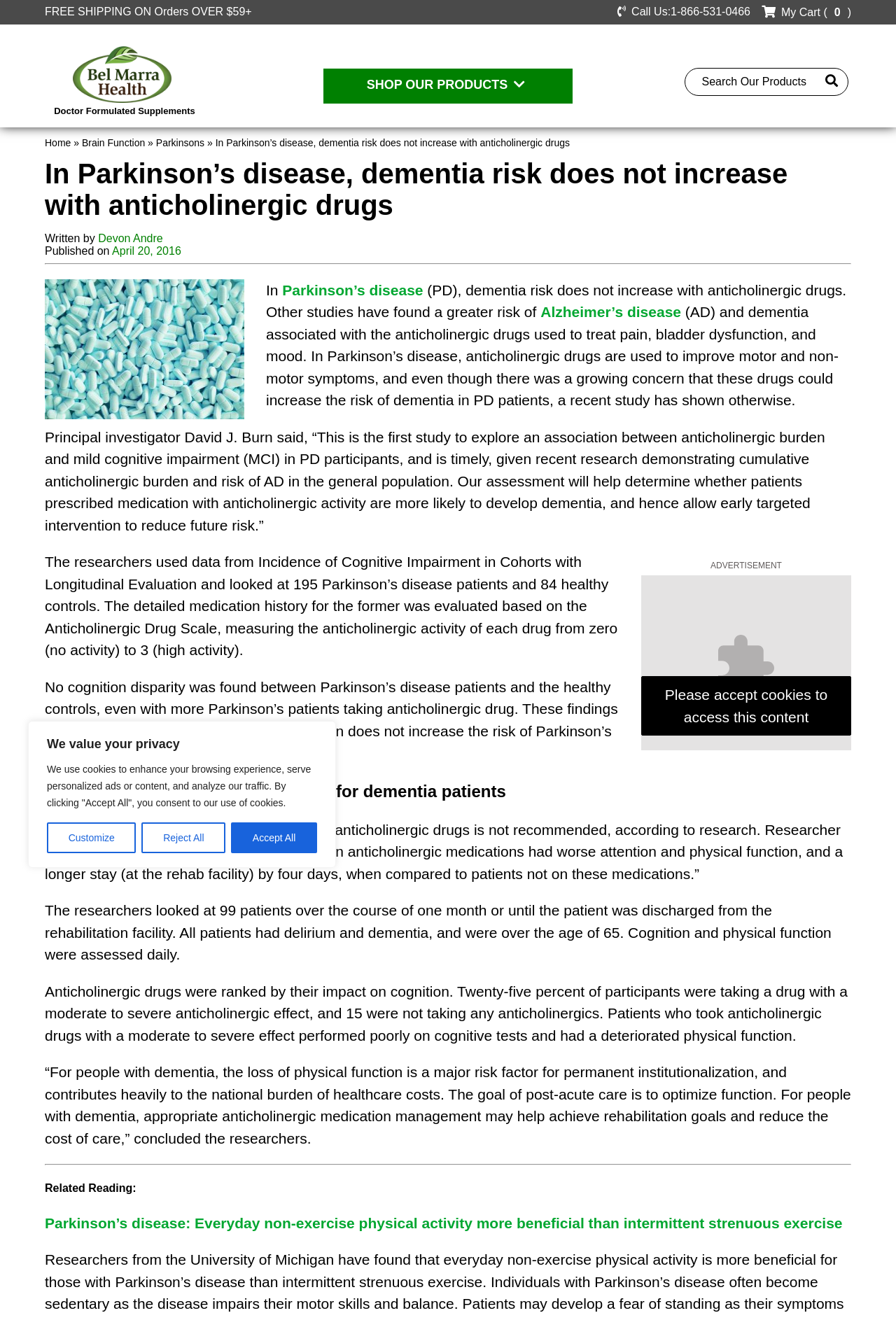Determine the bounding box coordinates for the clickable element required to fulfill the instruction: "View shopping cart". Provide the coordinates as four float numbers between 0 and 1, i.e., [left, top, right, bottom].

[0.872, 0.005, 0.923, 0.014]